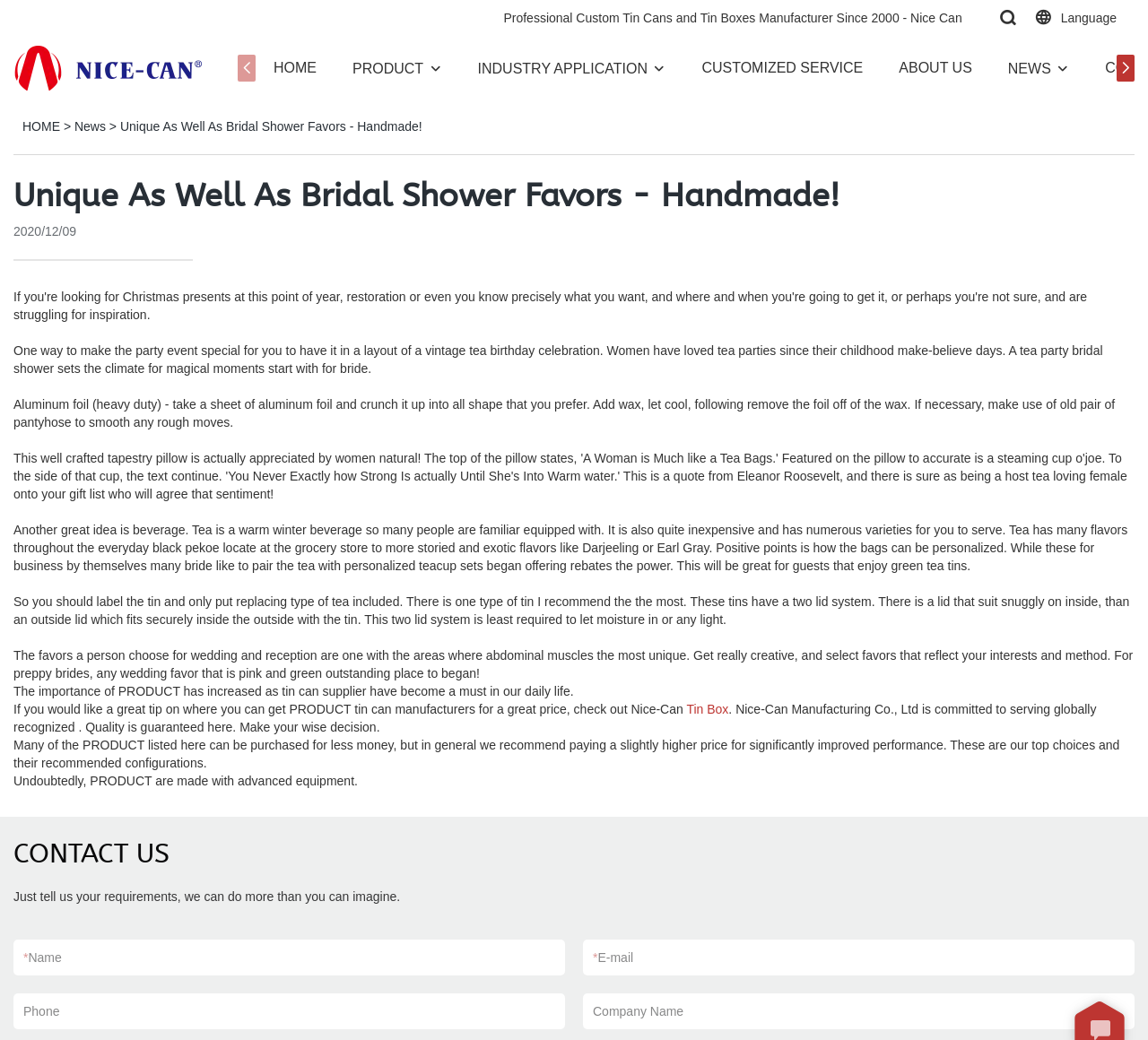Based on the element description CUSTOMIZED SERVICE, identify the bounding box coordinates for the UI element. The coordinates should be in the format (top-left x, top-left y, bottom-right x, bottom-right y) and within the 0 to 1 range.

[0.611, 0.054, 0.752, 0.076]